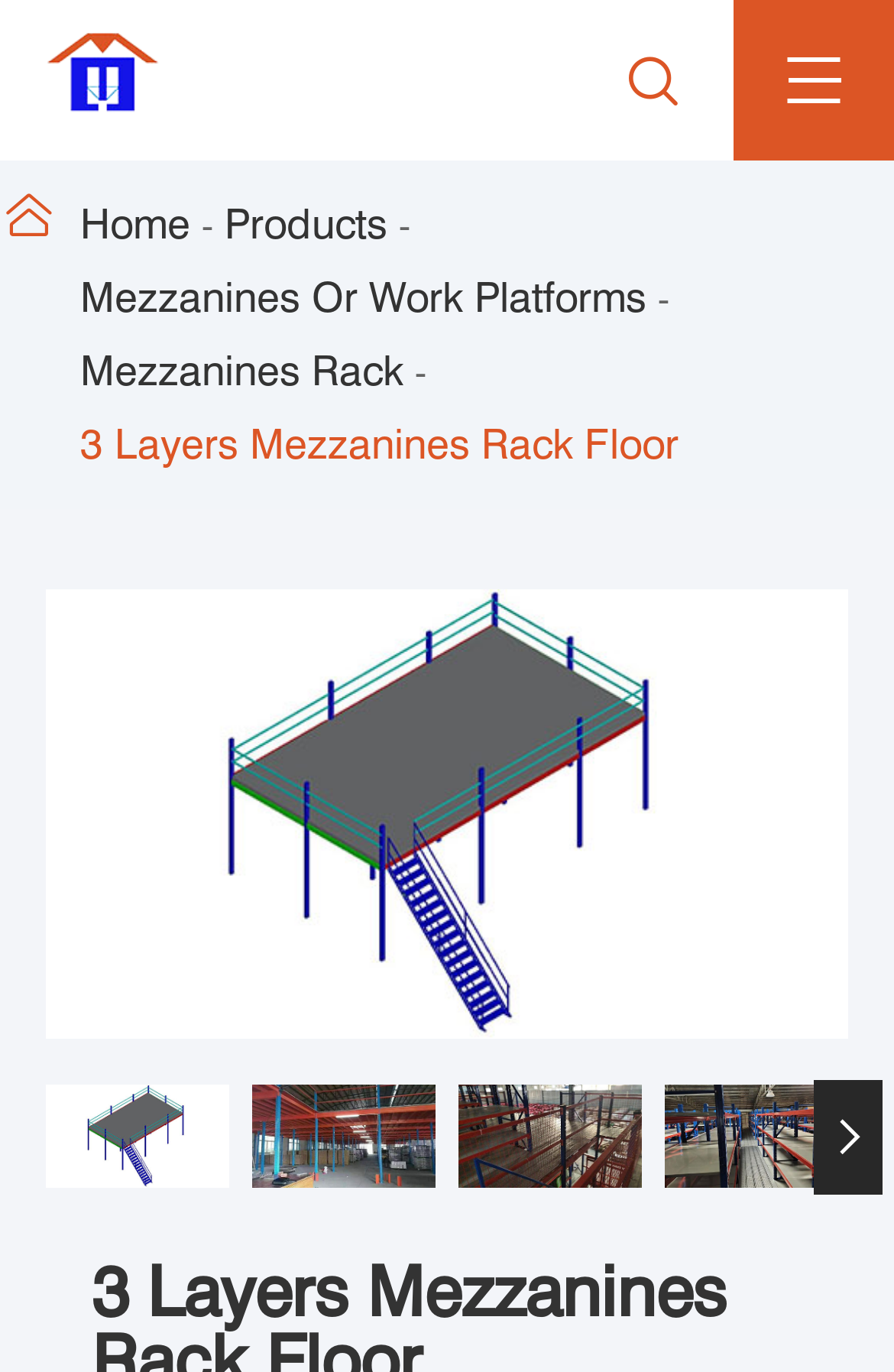Determine which piece of text is the heading of the webpage and provide it.

3 Layers Mezzanines Rack Floor